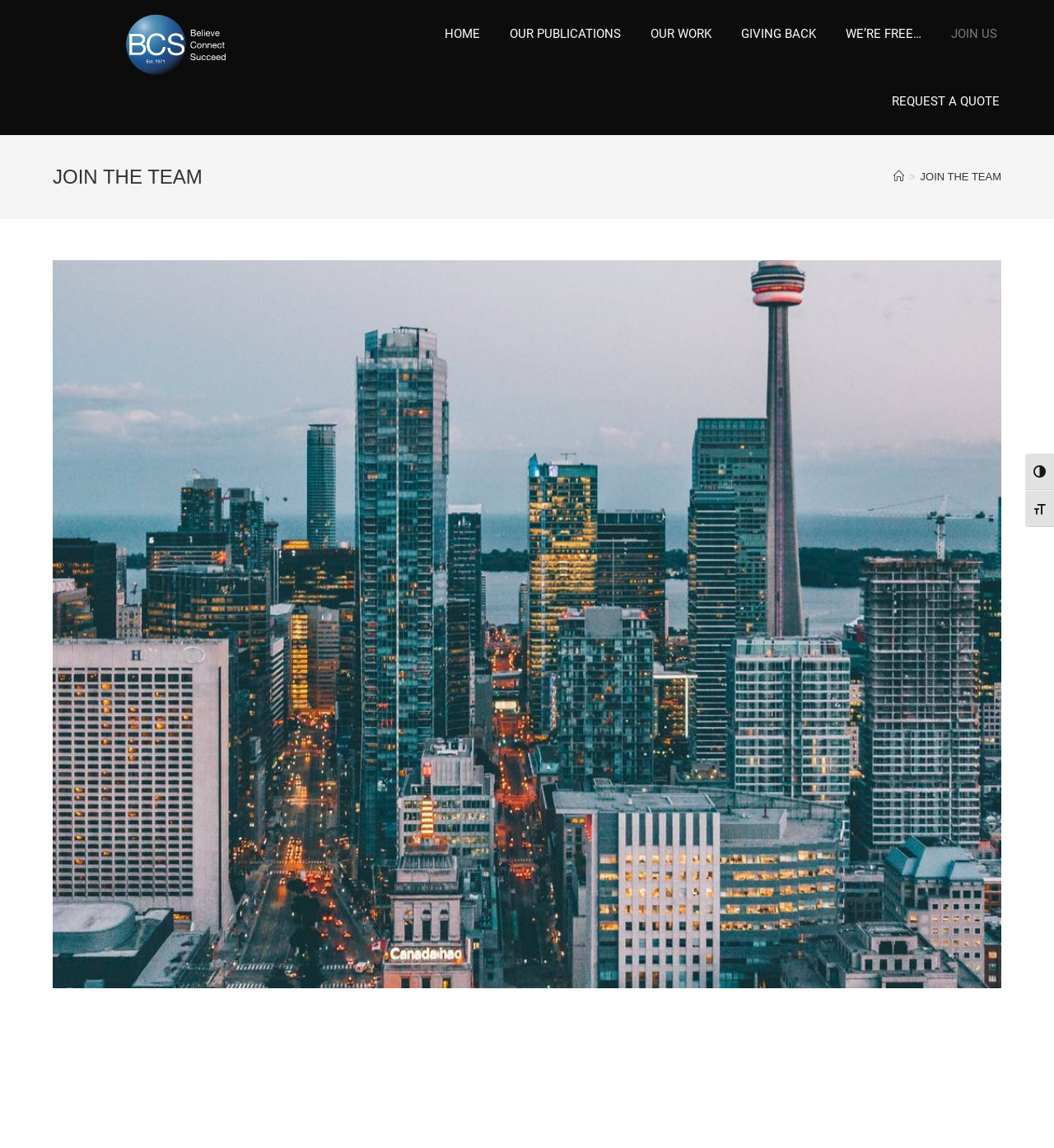Find the bounding box coordinates of the clickable region needed to perform the following instruction: "Go to home page". The coordinates should be provided as four float numbers between 0 and 1, i.e., [left, top, right, bottom].

[0.41, 0.0, 0.467, 0.059]